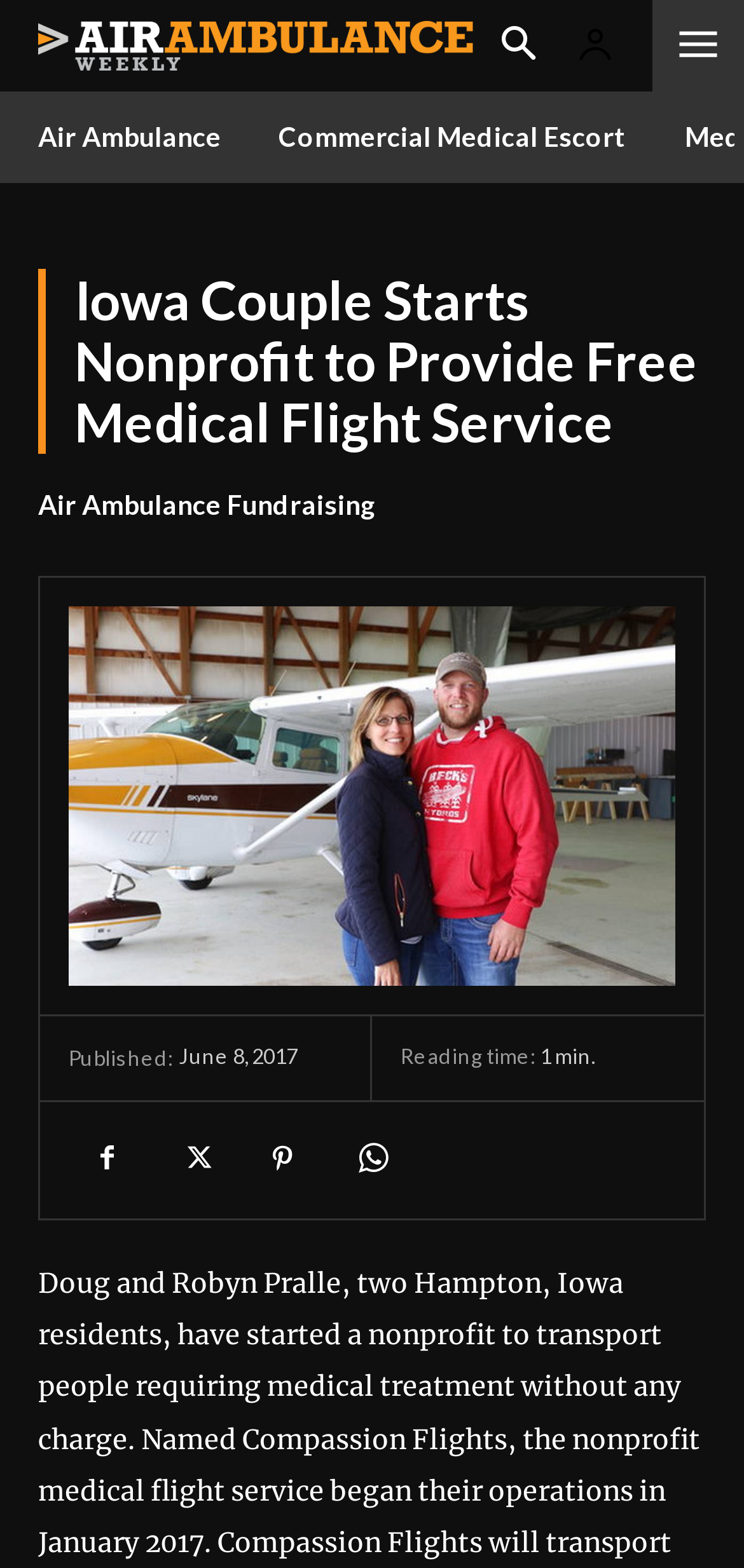What is the estimated reading time of the article?
Refer to the screenshot and deliver a thorough answer to the question presented.

The webpage provides an estimated reading time of the article, which is mentioned as 'min' next to the 'Reading time:' label.